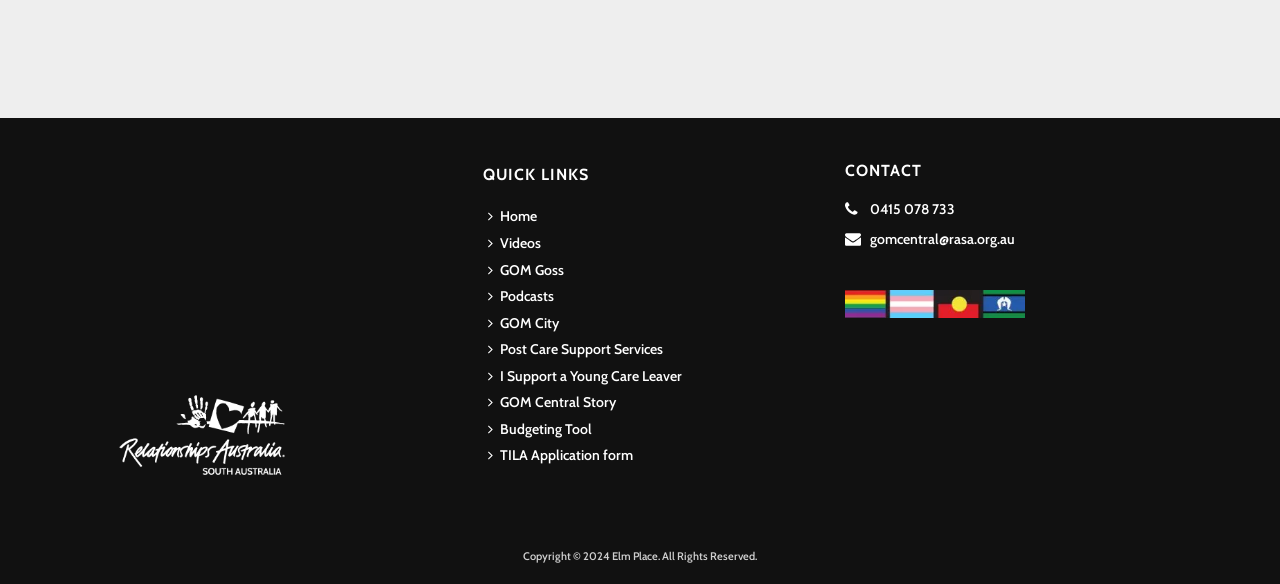What is the copyright year?
Please answer the question with a detailed and comprehensive explanation.

The copyright year is 2024 because it is mentioned in the static text 'Copyright © 2024 Elm Place. All Rights Reserved.' at the bottom of the webpage.